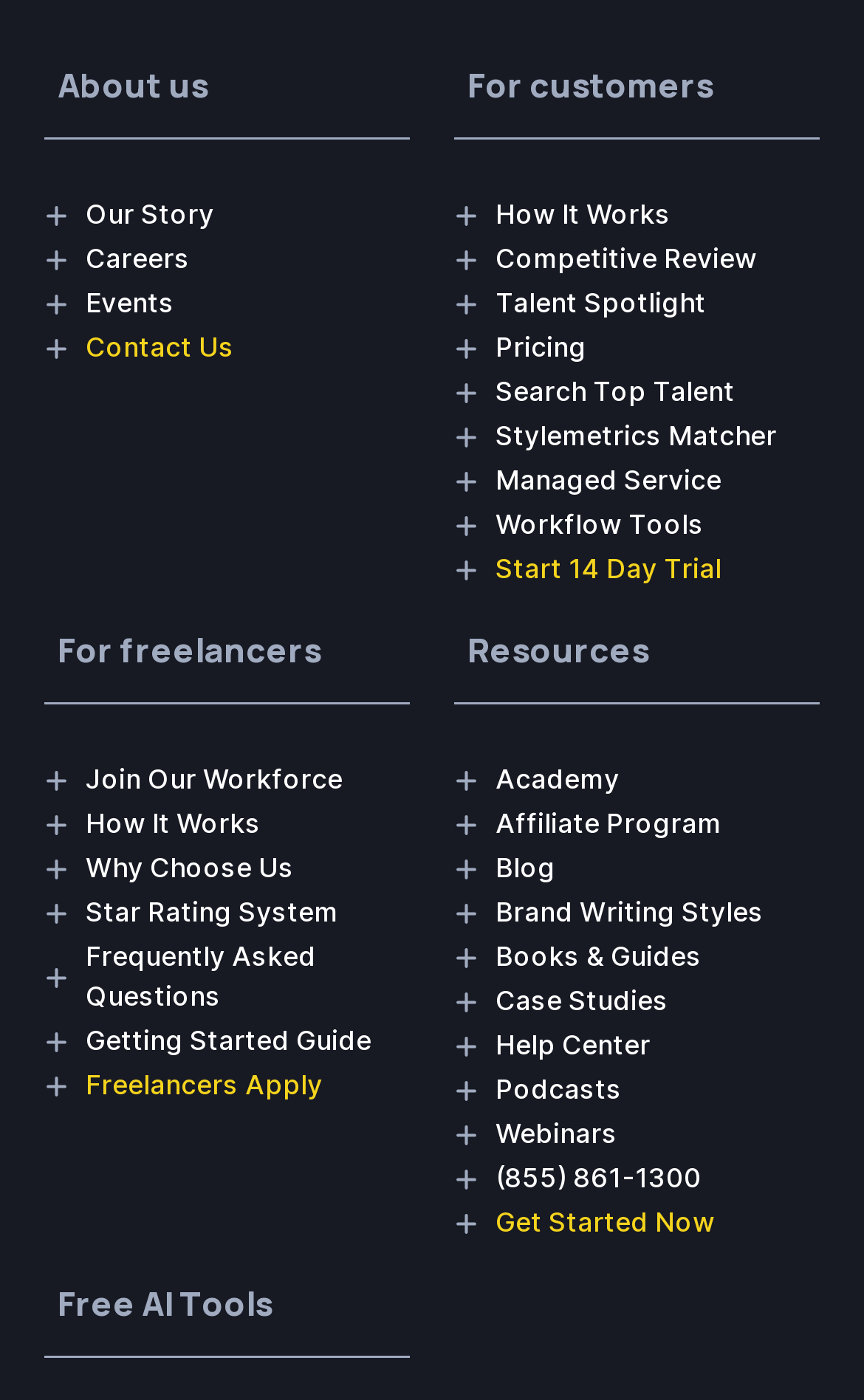What is the last link available under the 'For freelancers' category?
Please give a detailed and thorough answer to the question, covering all relevant points.

The 'For freelancers' category contains several links, including 'Join Our Workforce', 'How It Works', and 'Why Choose Us'. The last link in this category is 'Freelancers Apply', which may be a call-to-action for freelancers to apply or register with the company.